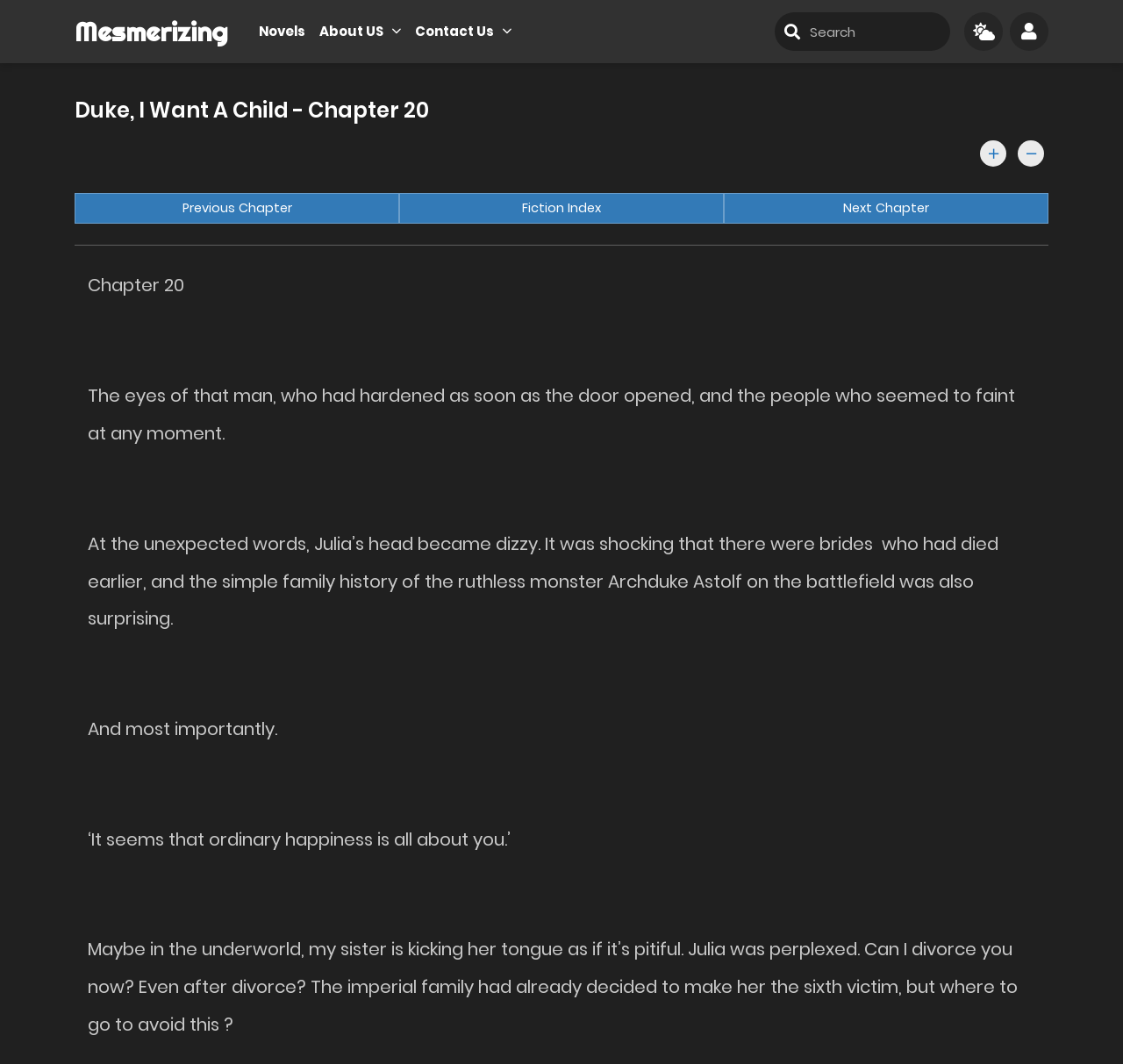Kindly determine the bounding box coordinates for the clickable area to achieve the given instruction: "Go to Mesmerizing".

[0.066, 0.015, 0.203, 0.045]